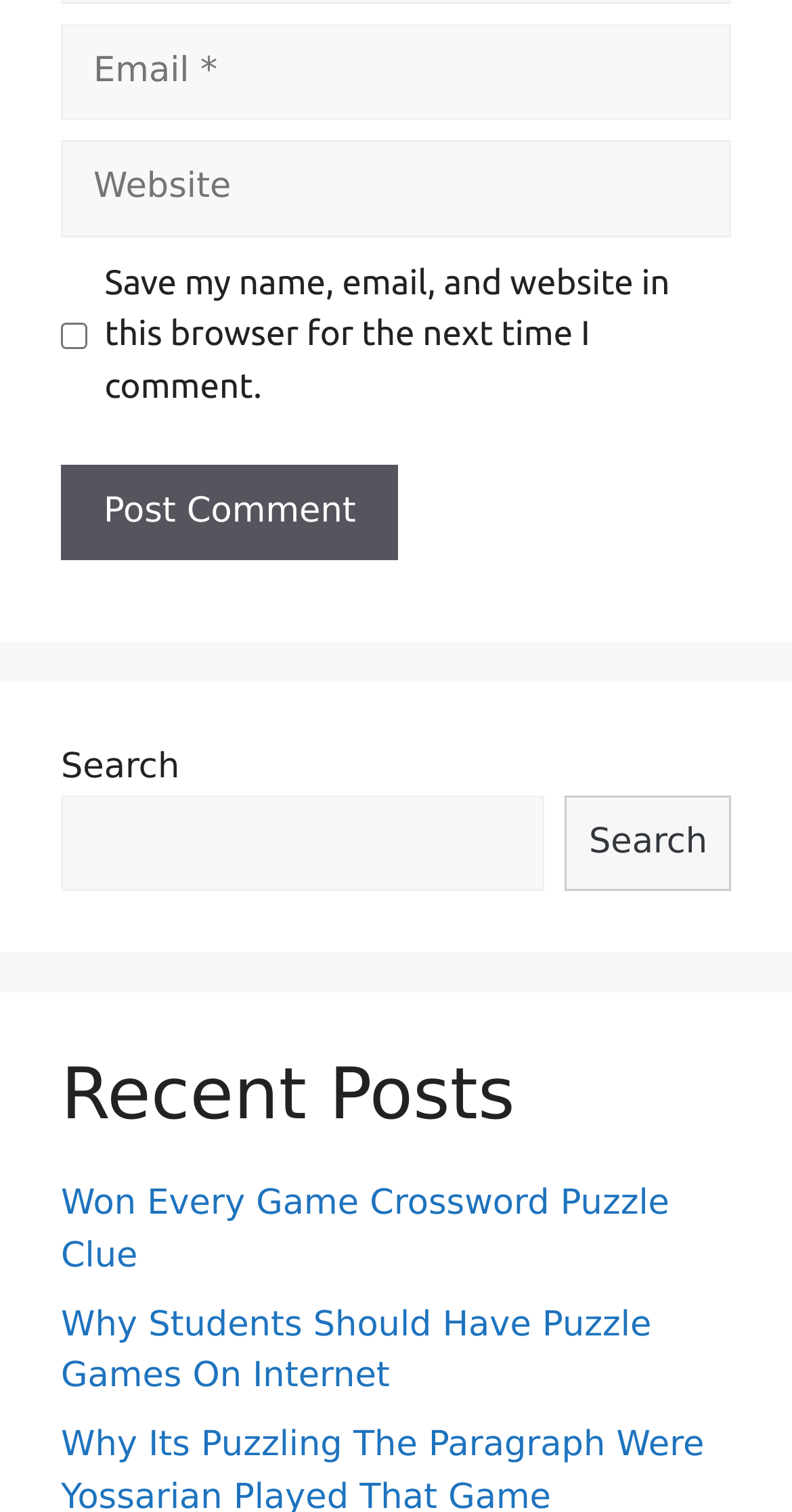Respond with a single word or phrase to the following question:
What is required to submit a comment?

Email